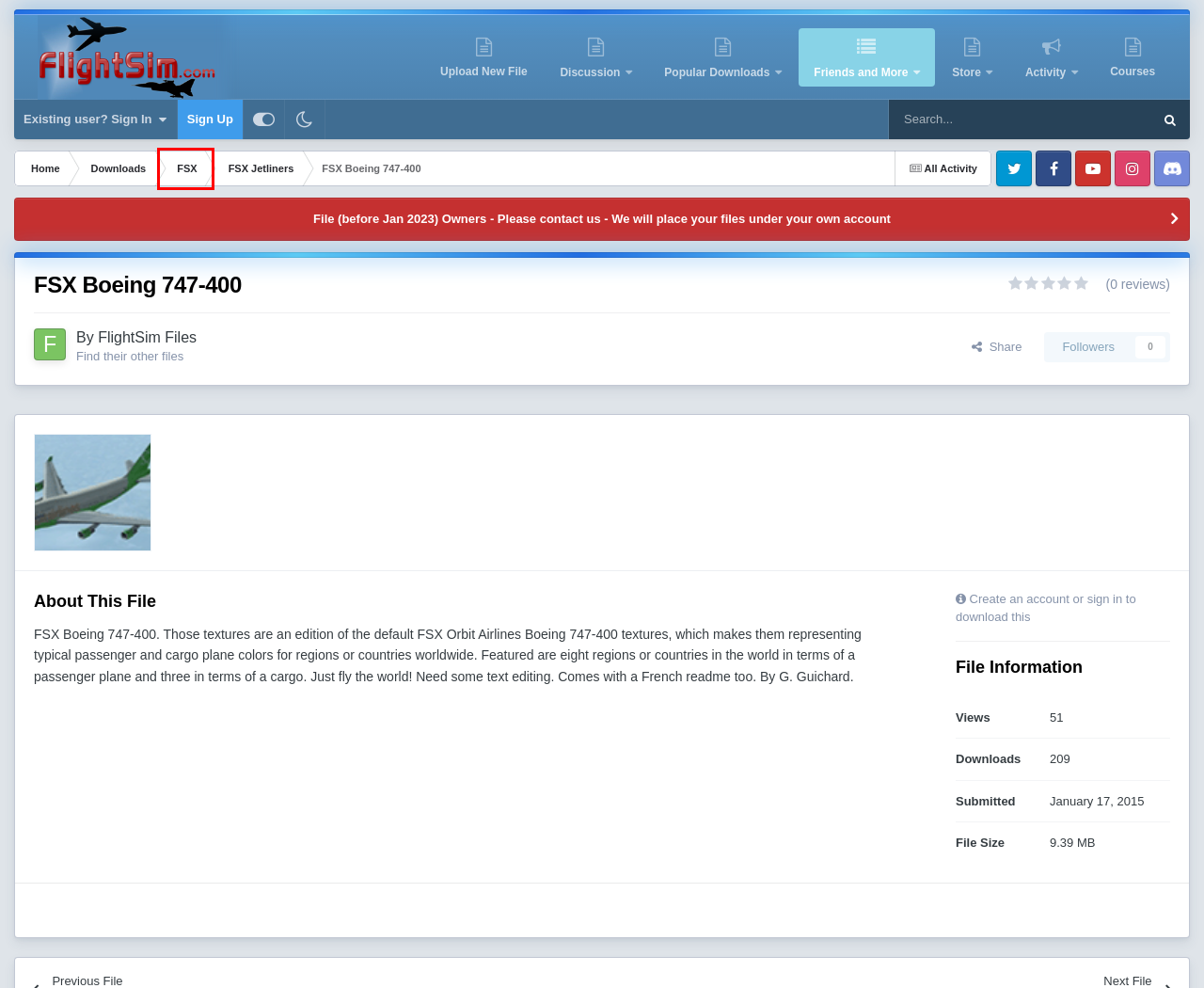Analyze the screenshot of a webpage with a red bounding box and select the webpage description that most accurately describes the new page resulting from clicking the element inside the red box. Here are the candidates:
A. Registration - FlightSim.Com
B. Courses - FlightSim.Com
C. Select a Category - FlightSim.Com
D. Forums - FlightSim.Com
E. FSX - FlightSim.Com
F. Sign In - FlightSim.Com
G. FlightSim Files's Content - FlightSim.Com
H. Downloads Categories - FlightSim.Com

E